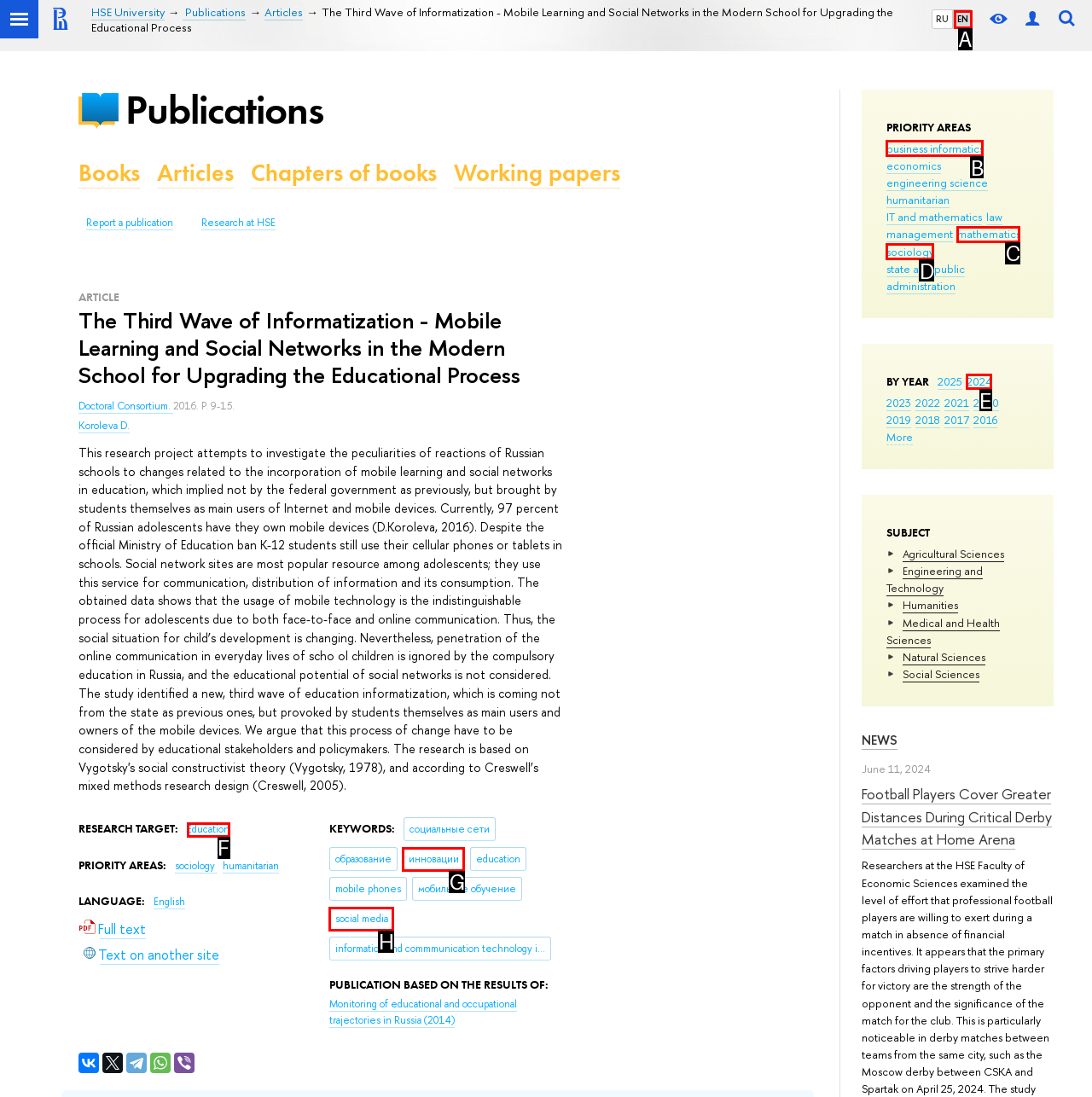Which HTML element should be clicked to complete the task: Click the 'Next' button? Answer with the letter of the corresponding option.

None